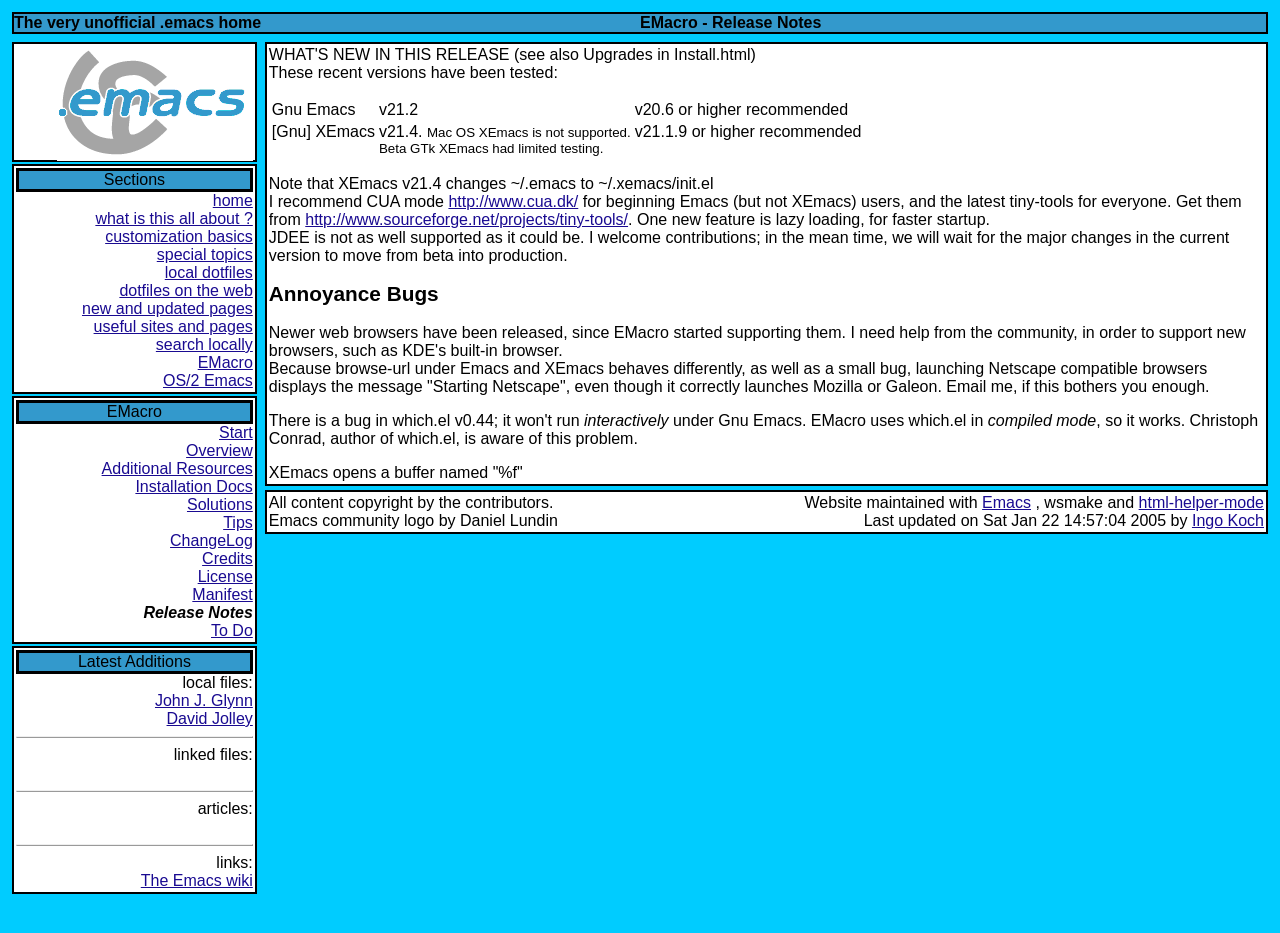Based on the description "John J. Glynn", find the bounding box of the specified UI element.

[0.121, 0.742, 0.197, 0.76]